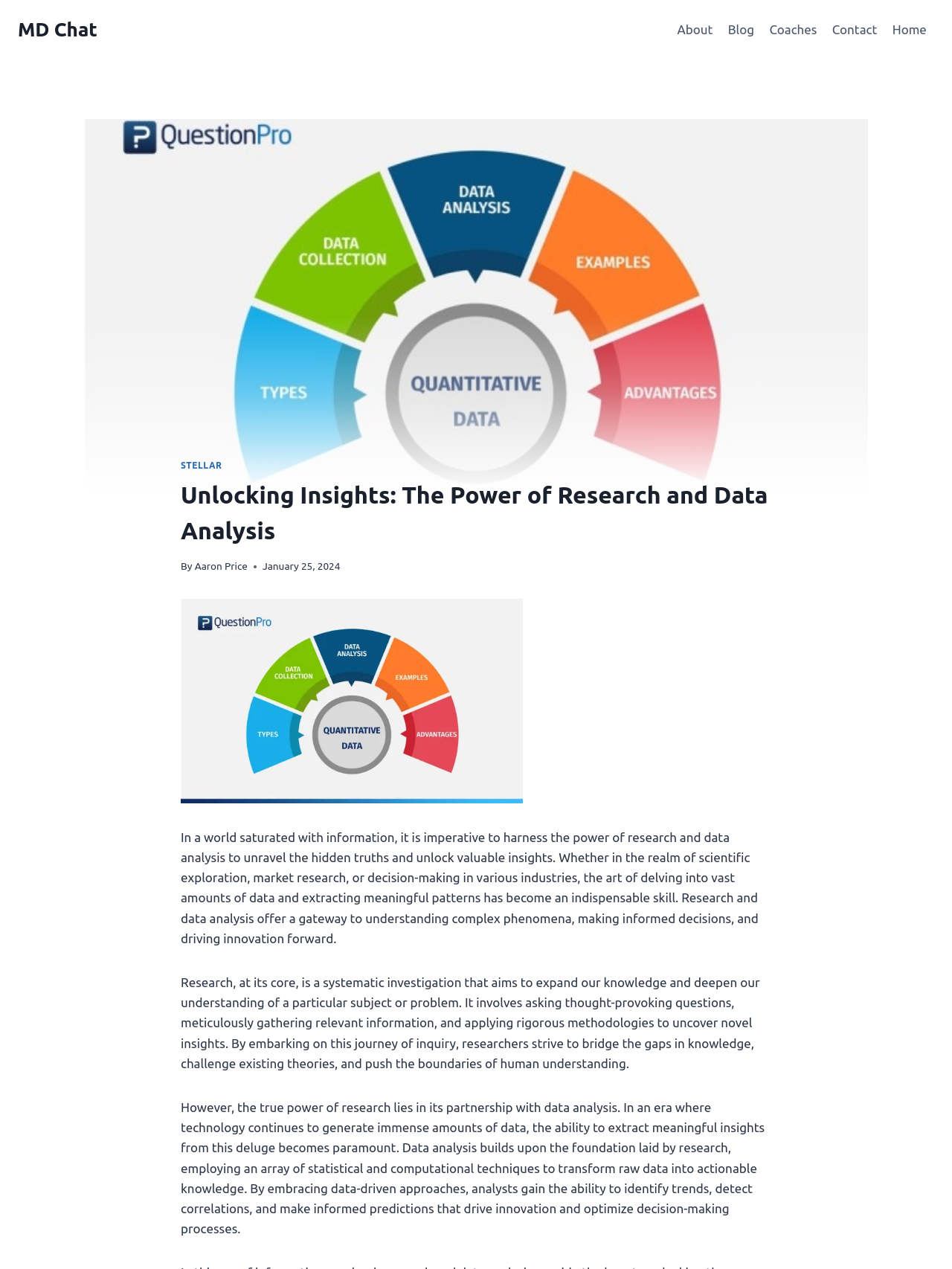What is the role of data analysis? Based on the screenshot, please respond with a single word or phrase.

To transform raw data into actionable knowledge